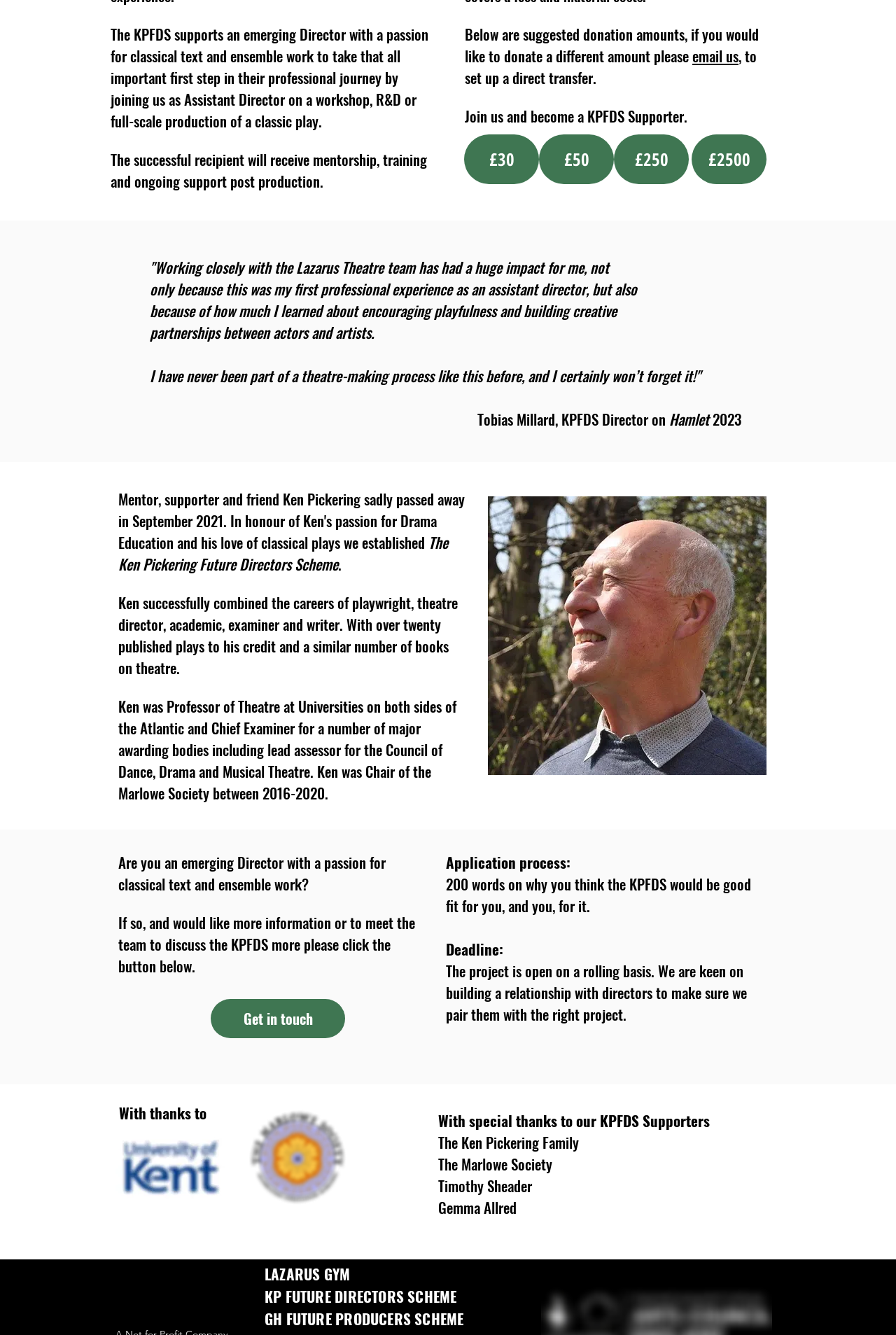Can you give a detailed response to the following question using the information from the image? Who is the professor of theatre mentioned on the webpage?

The webpage mentions Ken Pickering, who was a professor of theatre at universities on both sides of the Atlantic. He is also the namesake of the Ken Pickering Future Directors Scheme.